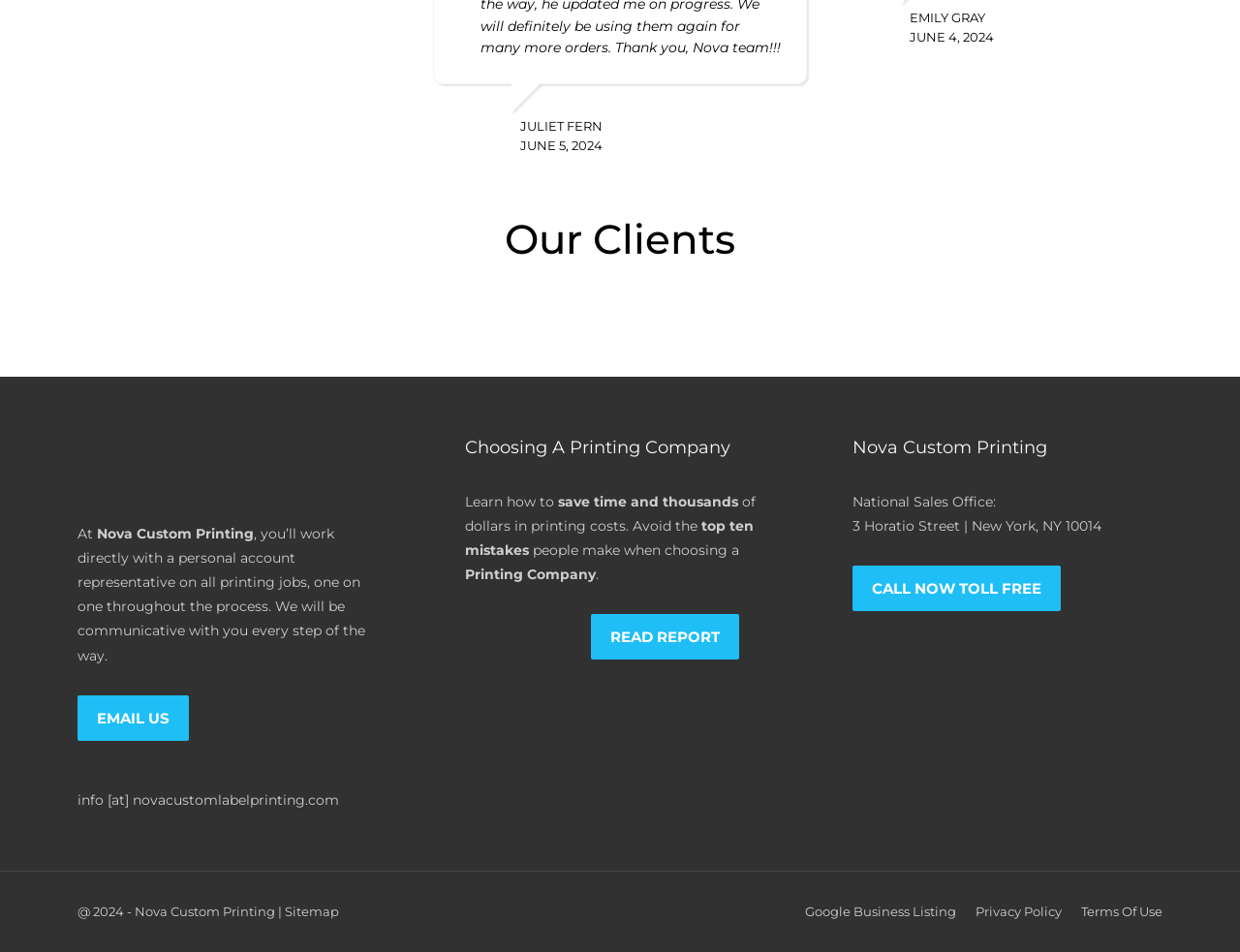Locate the bounding box coordinates of the element that needs to be clicked to carry out the instruction: "Click the EMAIL US link". The coordinates should be given as four float numbers ranging from 0 to 1, i.e., [left, top, right, bottom].

[0.062, 0.73, 0.152, 0.778]